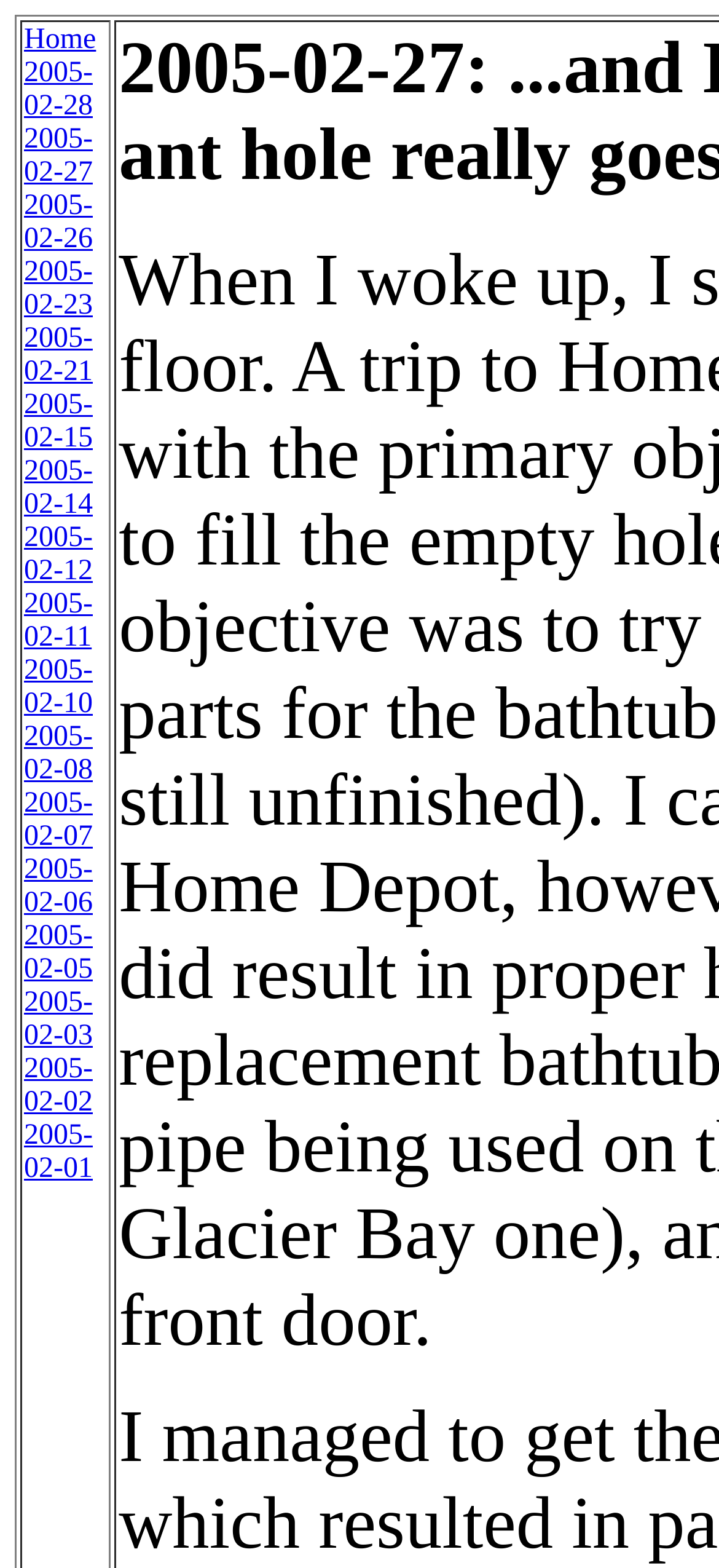Please analyze the image and give a detailed answer to the question:
What is the date of the current page?

The current page's title is '2005-02-27', which suggests that the page is related to a specific date. Therefore, the answer is the date itself.